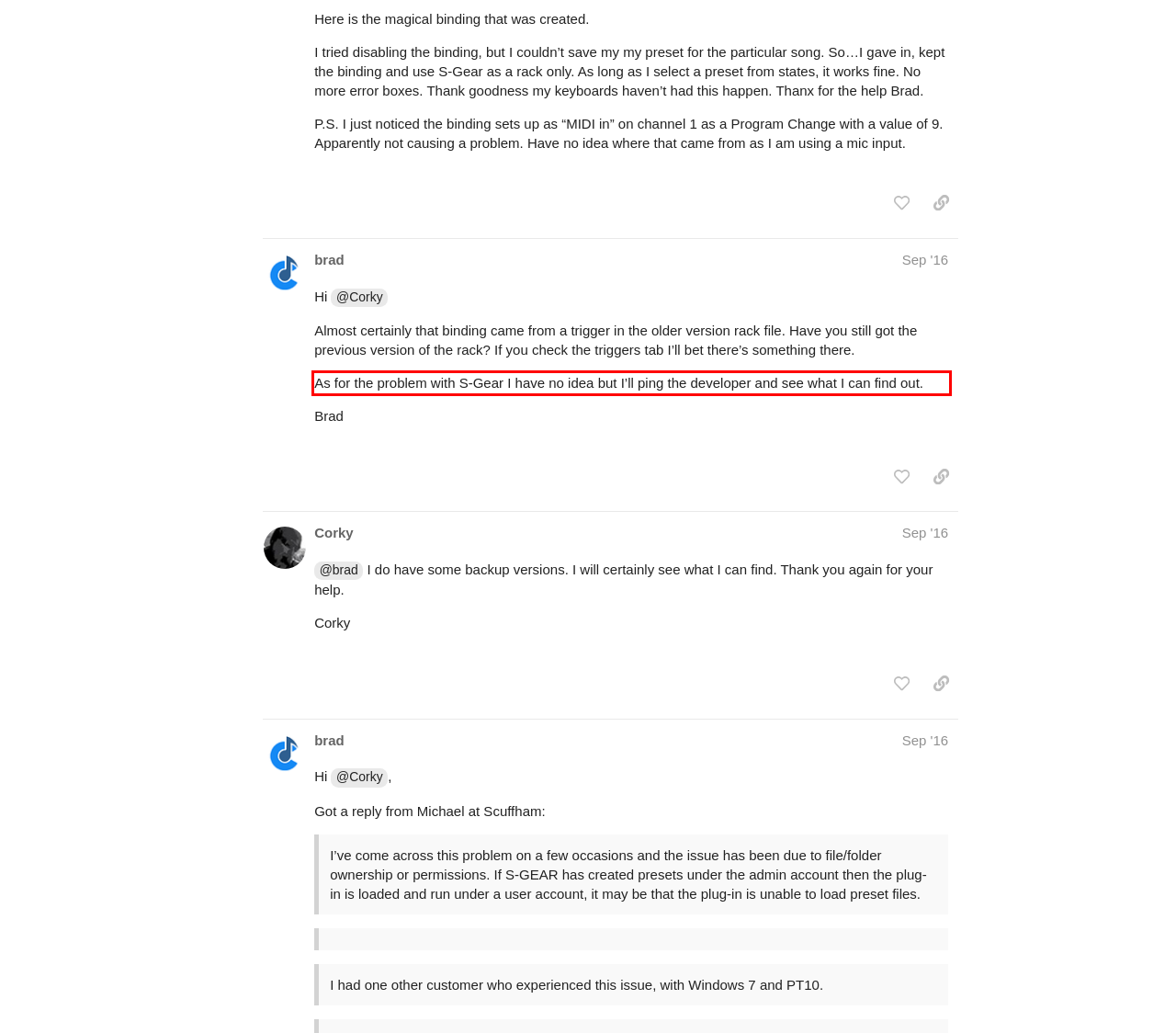Identify and extract the text within the red rectangle in the screenshot of the webpage.

As for the problem with S-Gear I have no idea but I’ll ping the developer and see what I can find out.